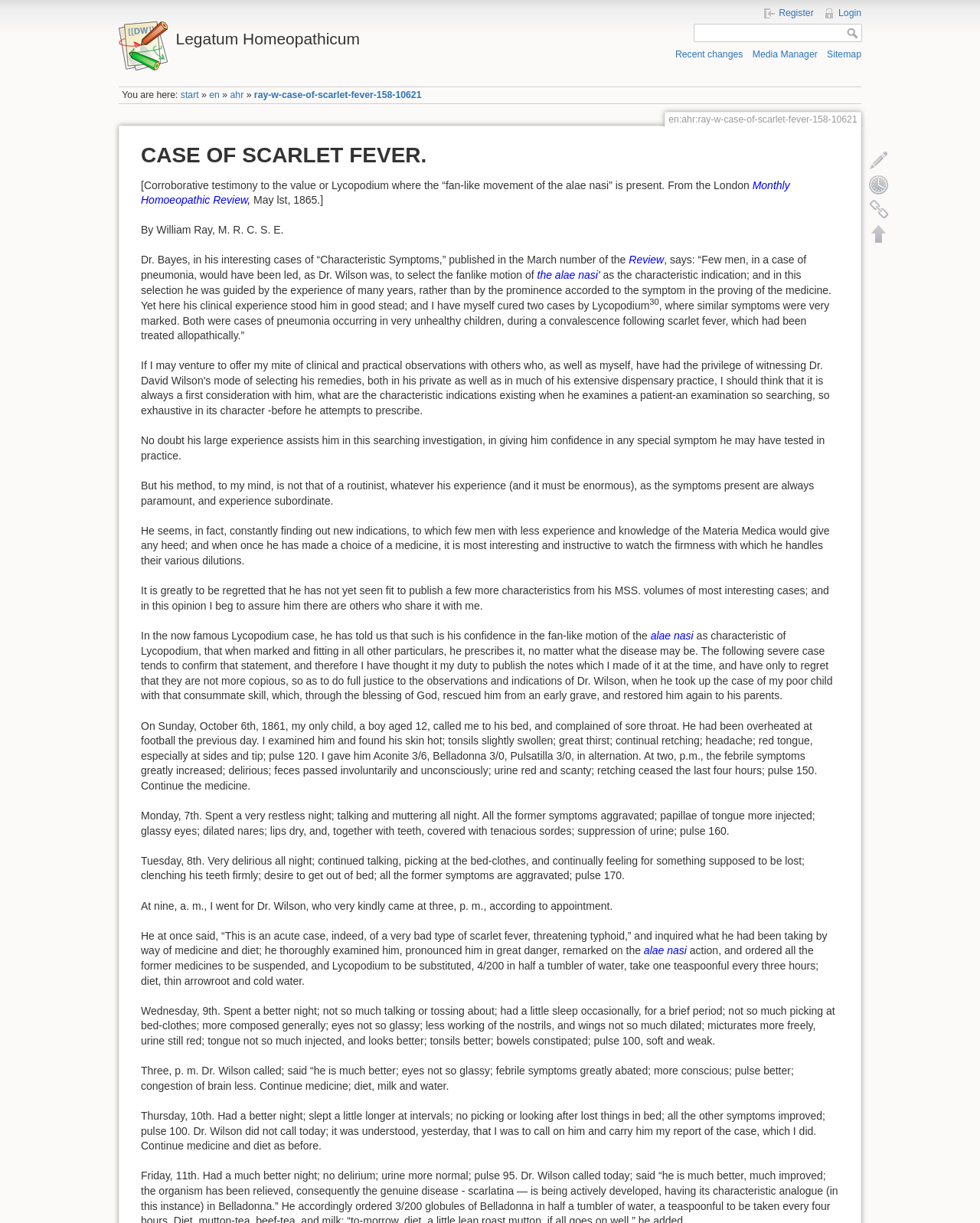What medicine was prescribed by Dr. Wilson?
Look at the image and respond with a single word or a short phrase.

Lycopodium